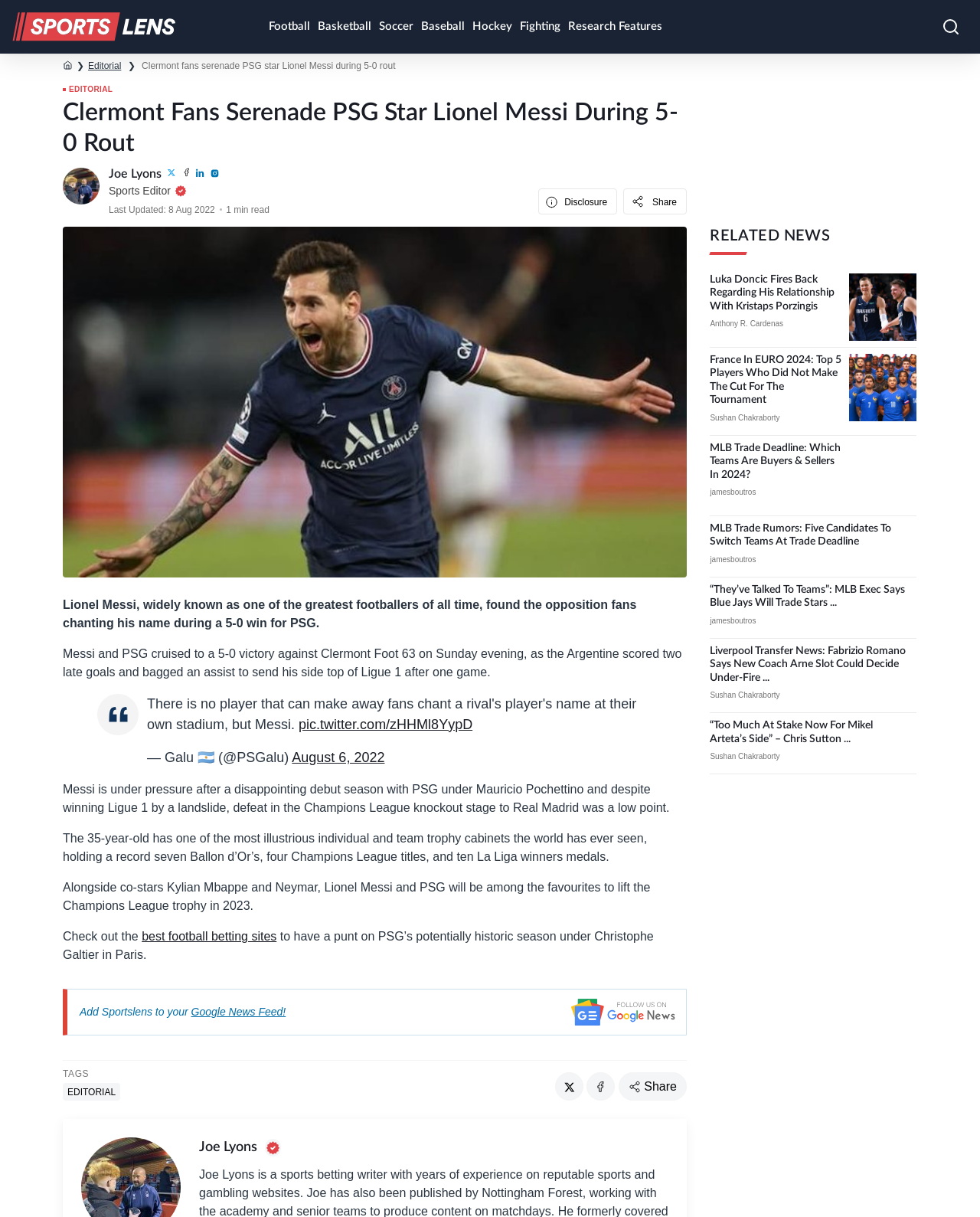What is the name of the social media platform with a bird logo?
Answer the question in as much detail as possible.

The name of the social media platform with a bird logo is Twitter, which can be found by looking at the section with the social media links, where there is an image of a bird, which is the logo of Twitter.